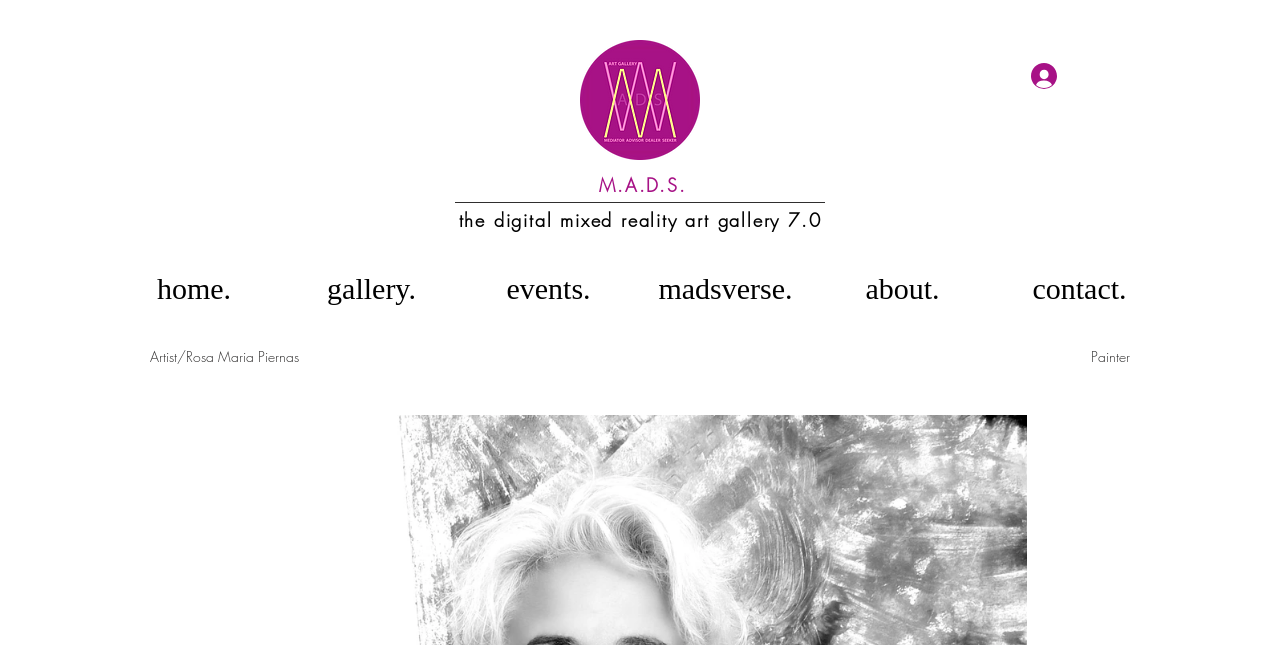Identify and provide the bounding box coordinates of the UI element described: "Log In". The coordinates should be formatted as [left, top, right, bottom], with each number being a float between 0 and 1.

[0.795, 0.088, 0.875, 0.147]